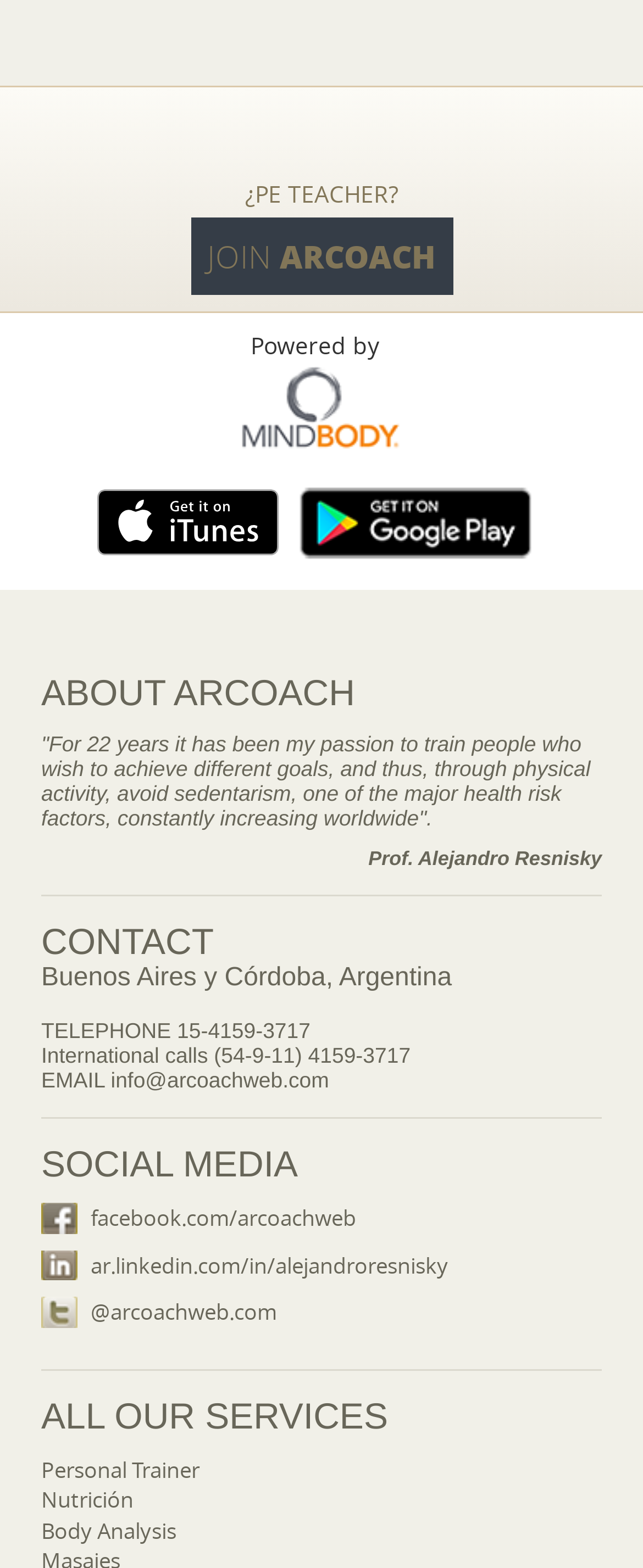Locate the bounding box coordinates of the clickable area to execute the instruction: "Visit the 'ABOUT ARCOACH' page". Provide the coordinates as four float numbers between 0 and 1, represented as [left, top, right, bottom].

[0.064, 0.429, 0.936, 0.456]